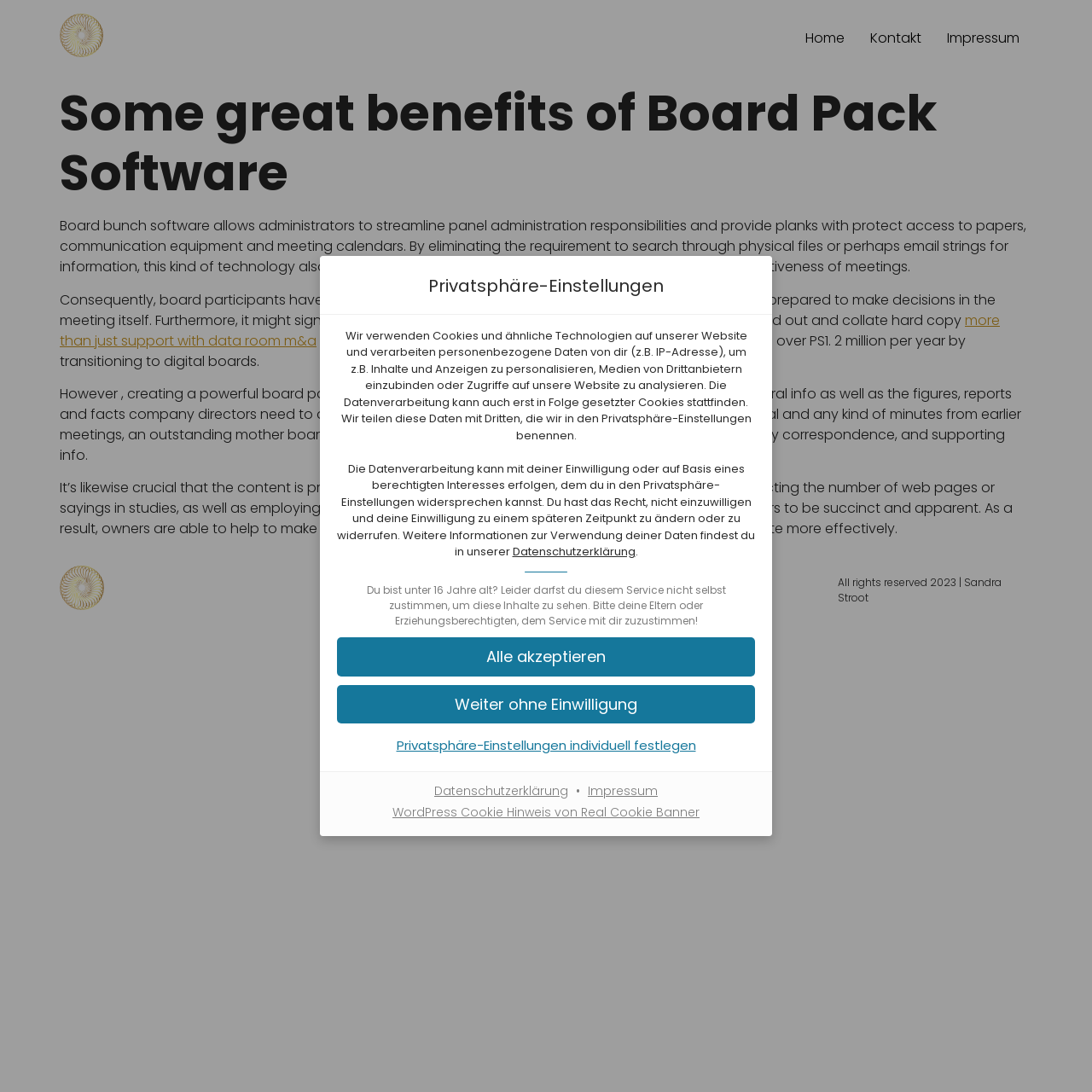Locate the bounding box coordinates of the area to click to fulfill this instruction: "Read data protection declaration". The bounding box should be presented as four float numbers between 0 and 1, in the order [left, top, right, bottom].

[0.469, 0.498, 0.582, 0.513]